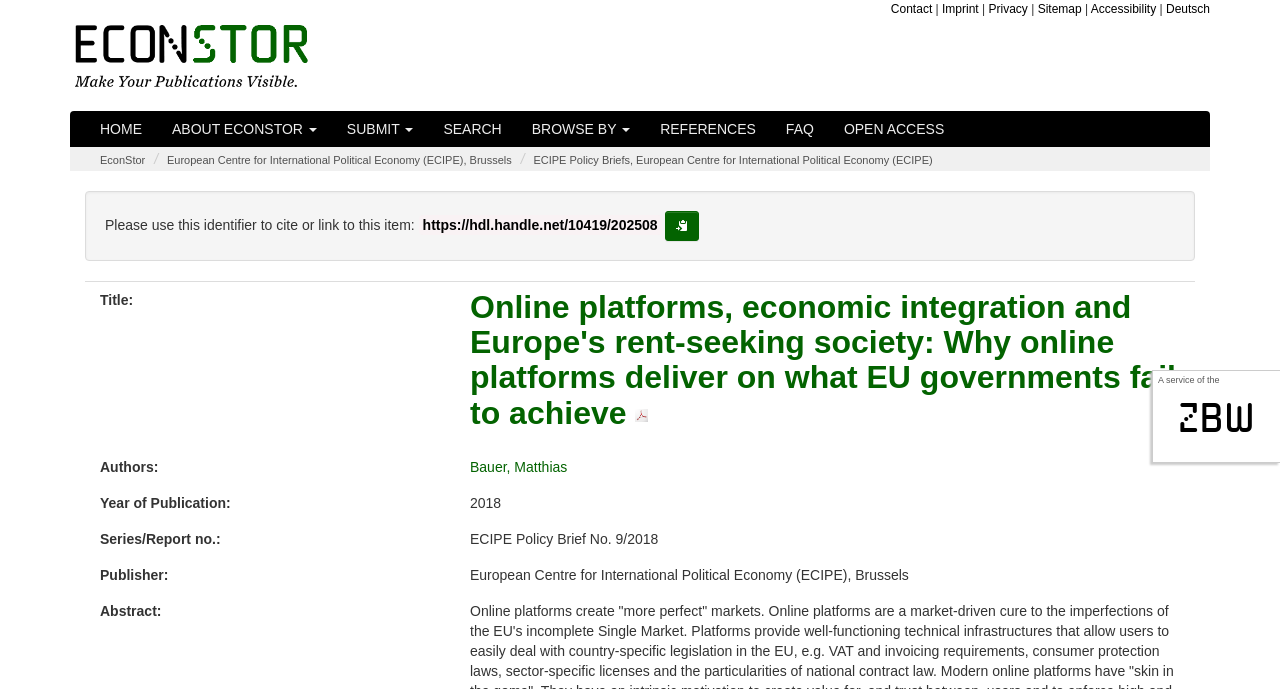Please determine the headline of the webpage and provide its content.

Online platforms, economic integration and Europe's rent-seeking society: Why online platforms deliver on what EU governments fail to achieve 